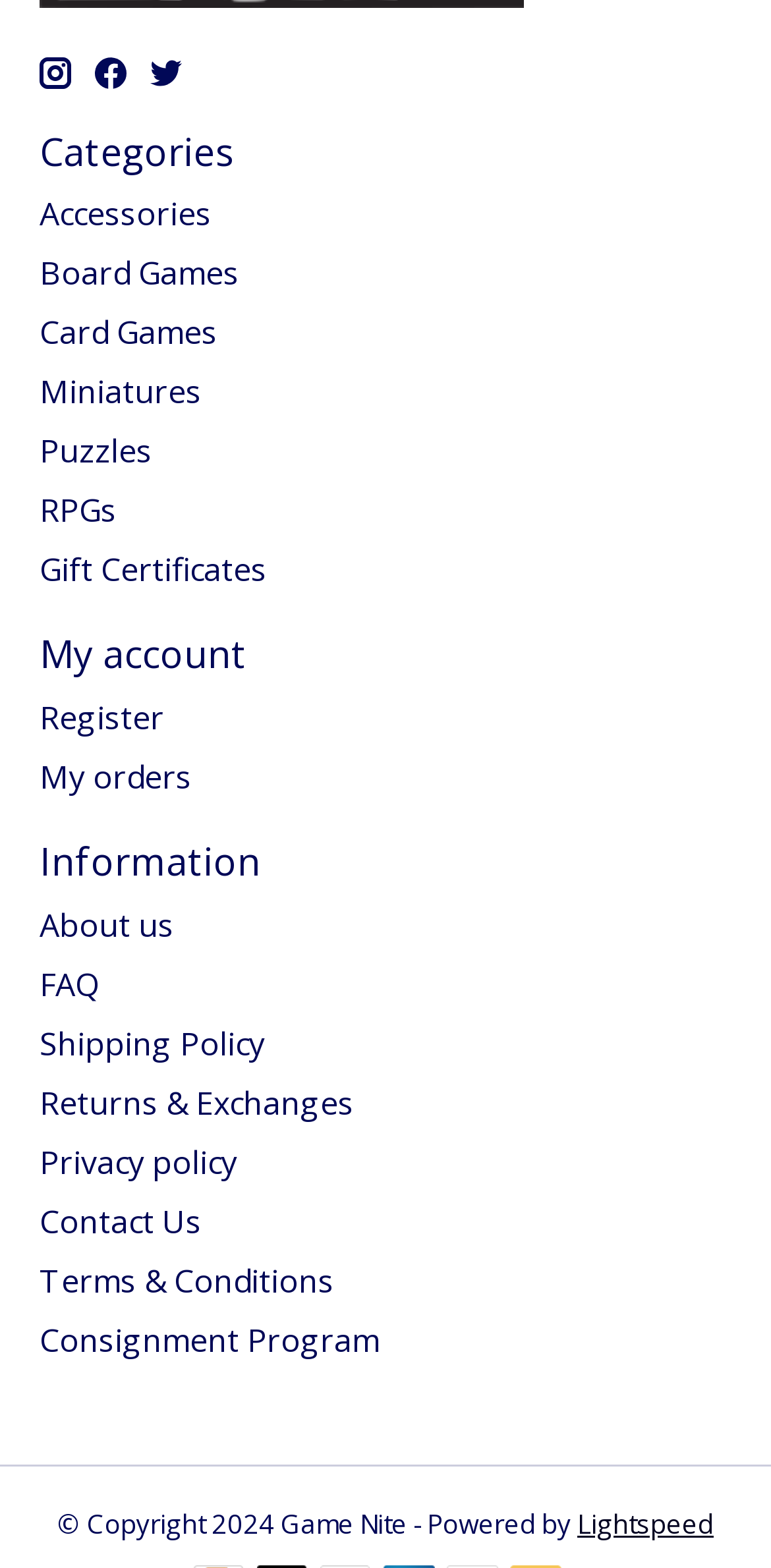Show the bounding box coordinates of the element that should be clicked to complete the task: "View Terms & Conditions".

[0.051, 0.802, 0.433, 0.83]